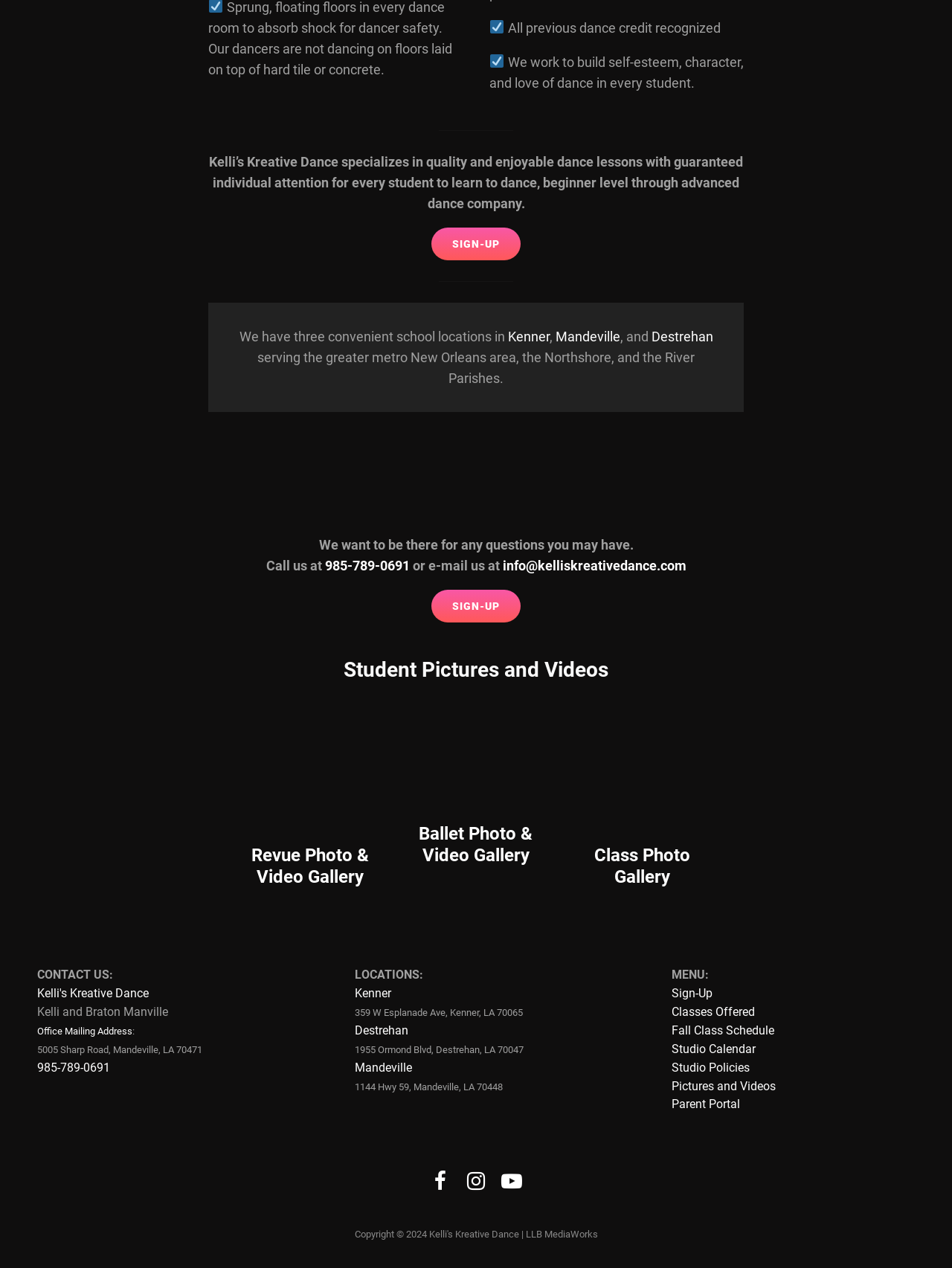Specify the bounding box coordinates of the area to click in order to execute this command: 'Sign up for dance lessons'. The coordinates should consist of four float numbers ranging from 0 to 1, and should be formatted as [left, top, right, bottom].

[0.453, 0.18, 0.547, 0.205]